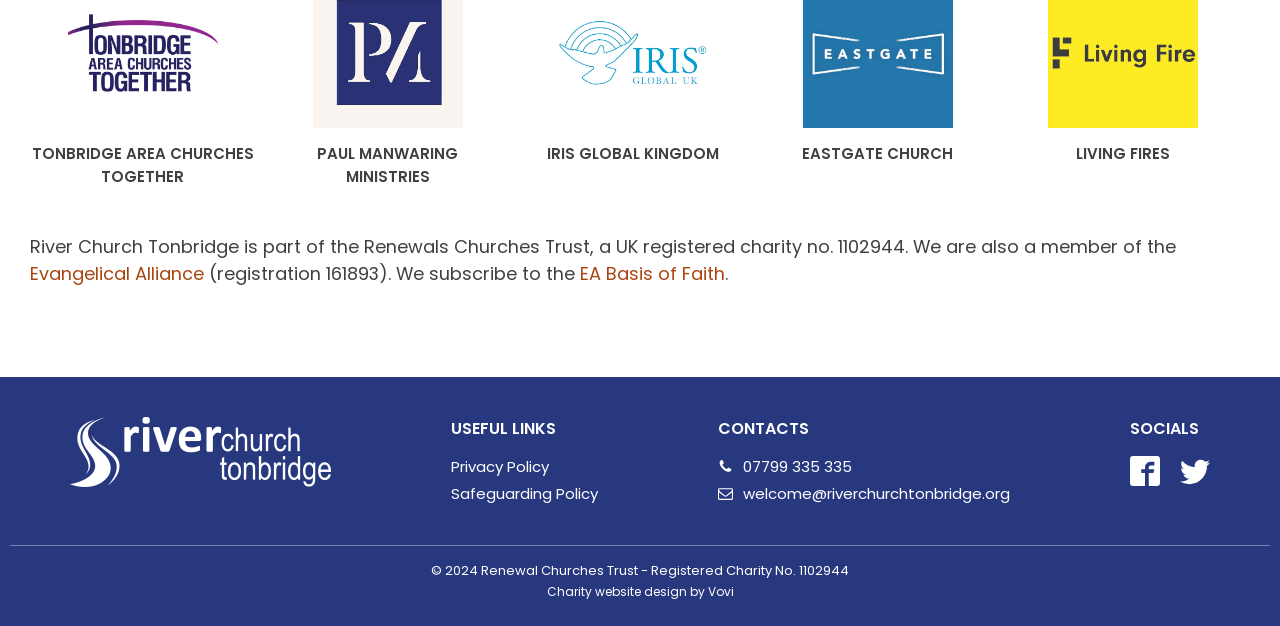What is the email address to contact?
Give a single word or phrase answer based on the content of the image.

welcome@riverchurchtonbridge.org